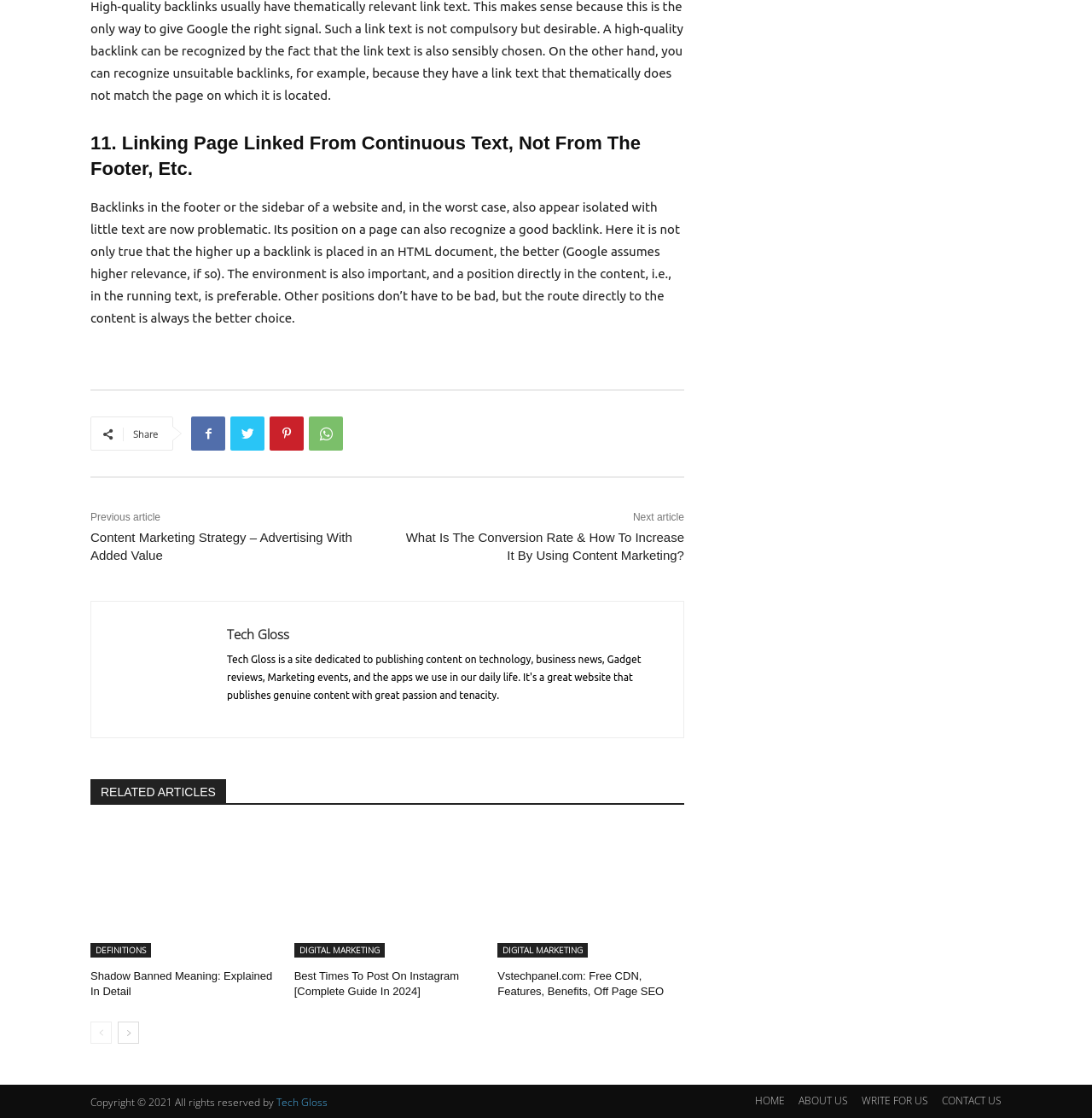Could you locate the bounding box coordinates for the section that should be clicked to accomplish this task: "Click on the 'Content Marketing Strategy – Advertising With Added Value' link".

[0.083, 0.474, 0.323, 0.503]